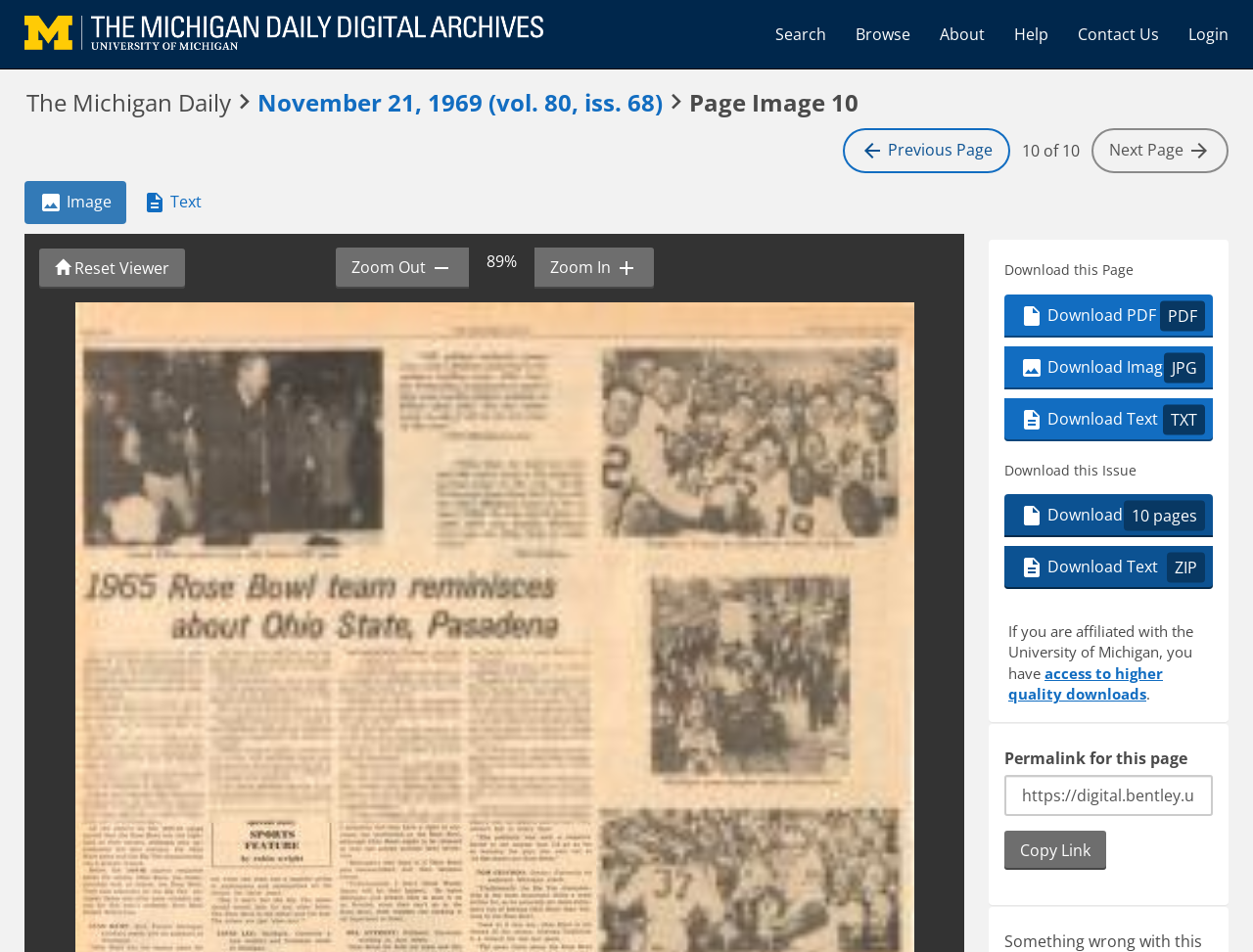Using the details in the image, give a detailed response to the question below:
What is the purpose of the 'Reset Viewer' button?

The purpose of the 'Reset Viewer' button can be inferred by its location in the 'Text' tab and its icon, which suggests that it is used to reset the viewer settings to their default values.